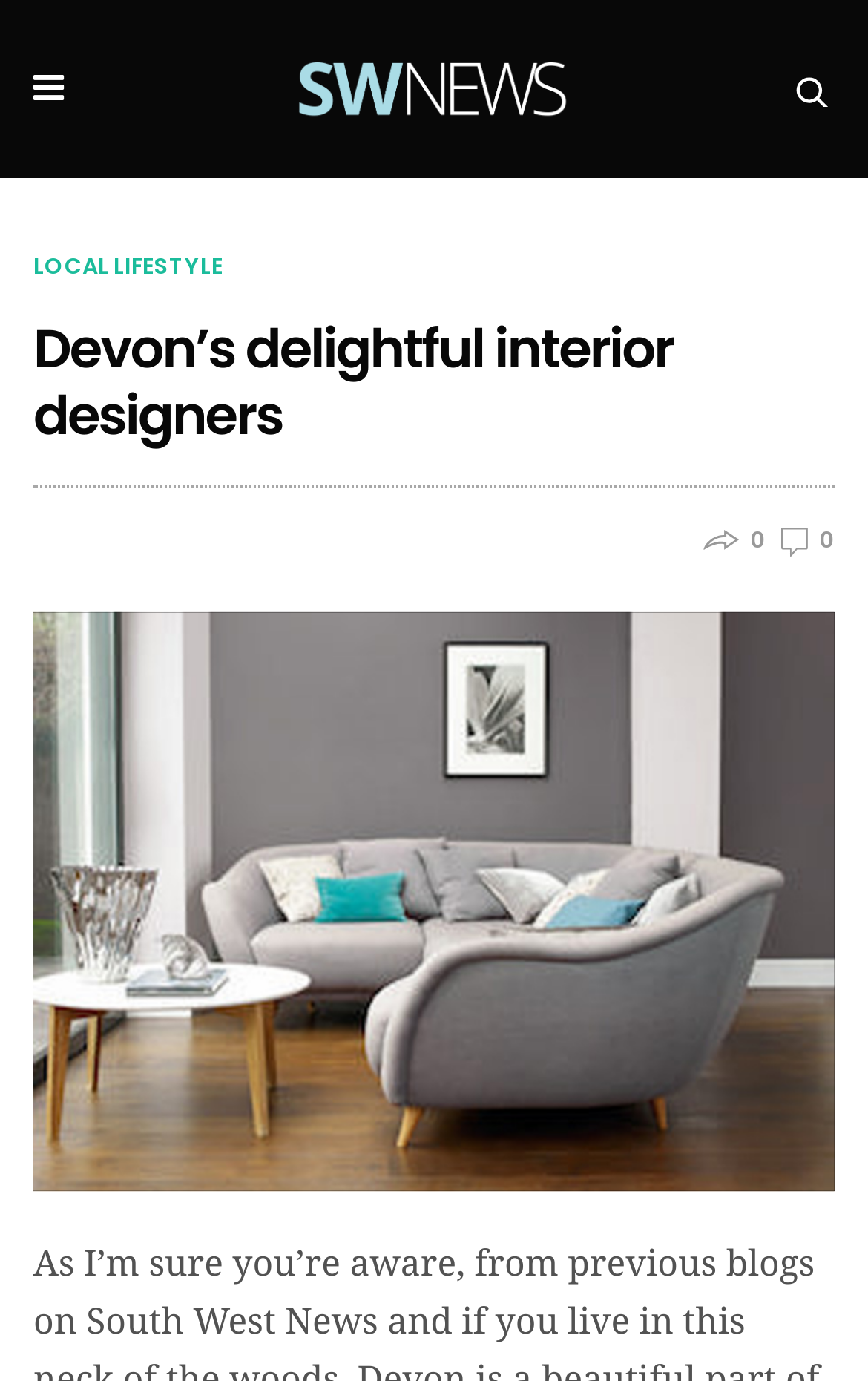Use a single word or phrase to respond to the question:
What is the name of the news website?

South West News